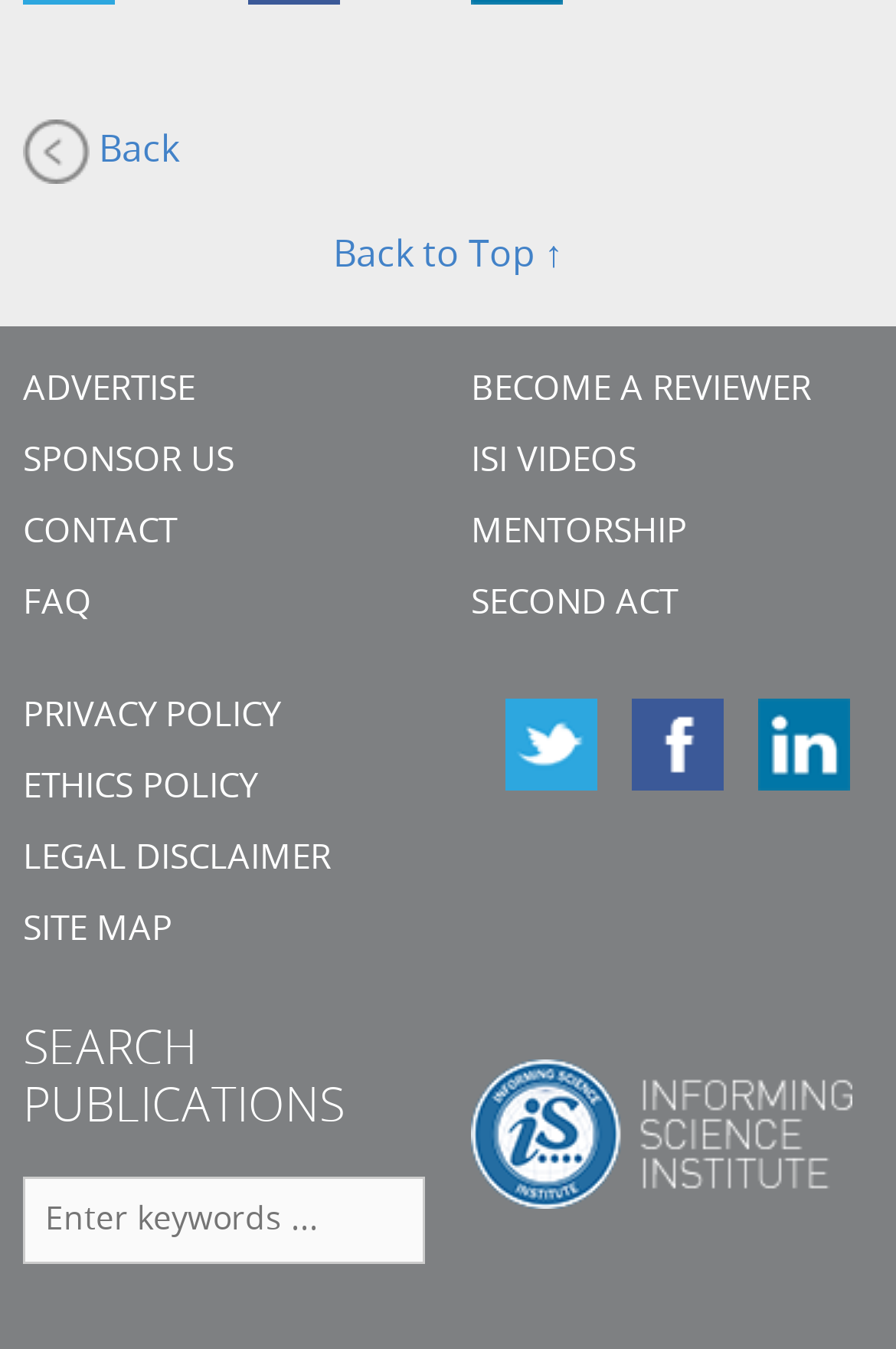Please locate the clickable area by providing the bounding box coordinates to follow this instruction: "check privacy policy".

[0.026, 0.52, 0.313, 0.545]